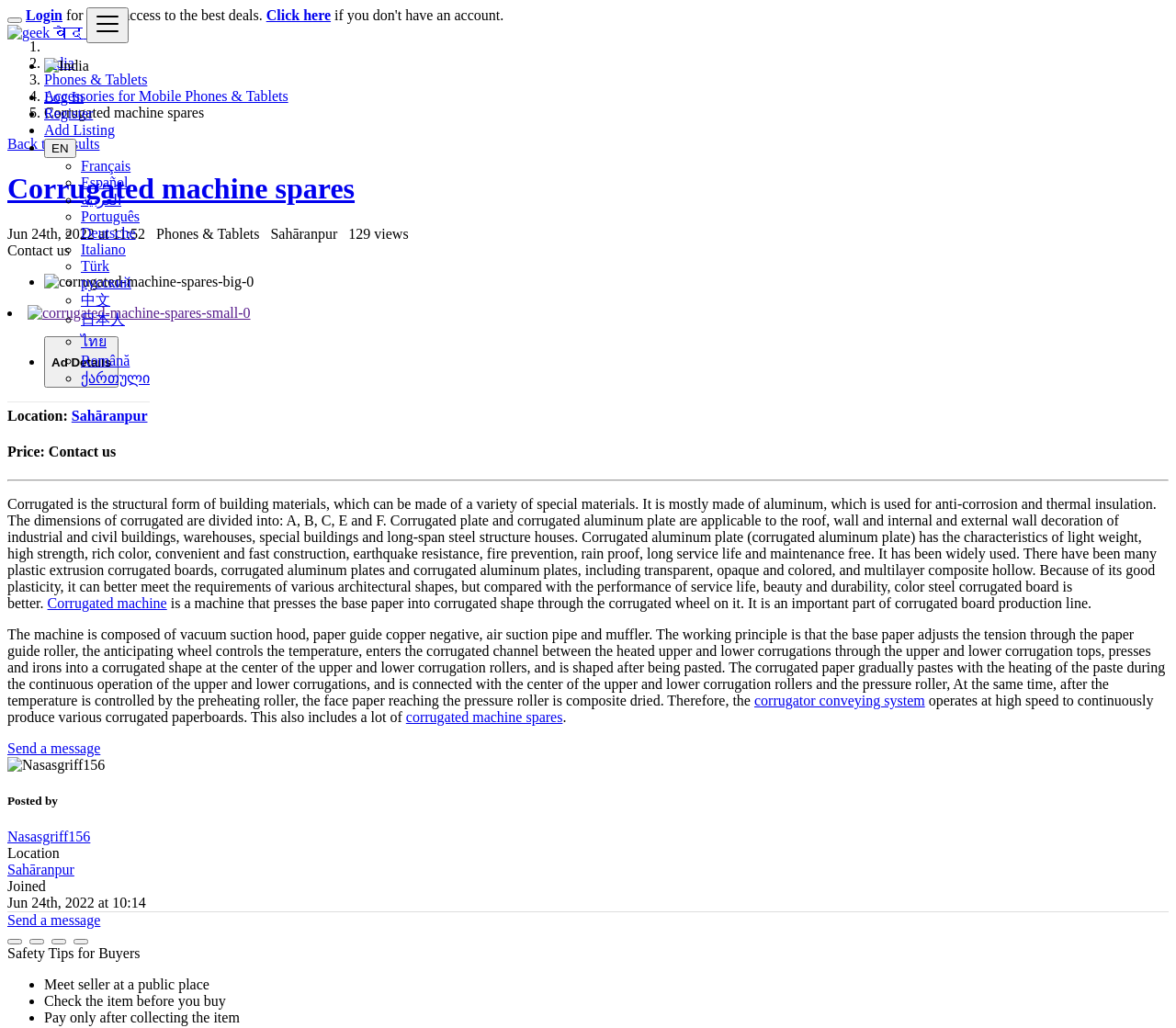Given the description of the UI element: "Send a message", predict the bounding box coordinates in the form of [left, top, right, bottom], with each value being a float between 0 and 1.

[0.006, 0.72, 0.085, 0.736]